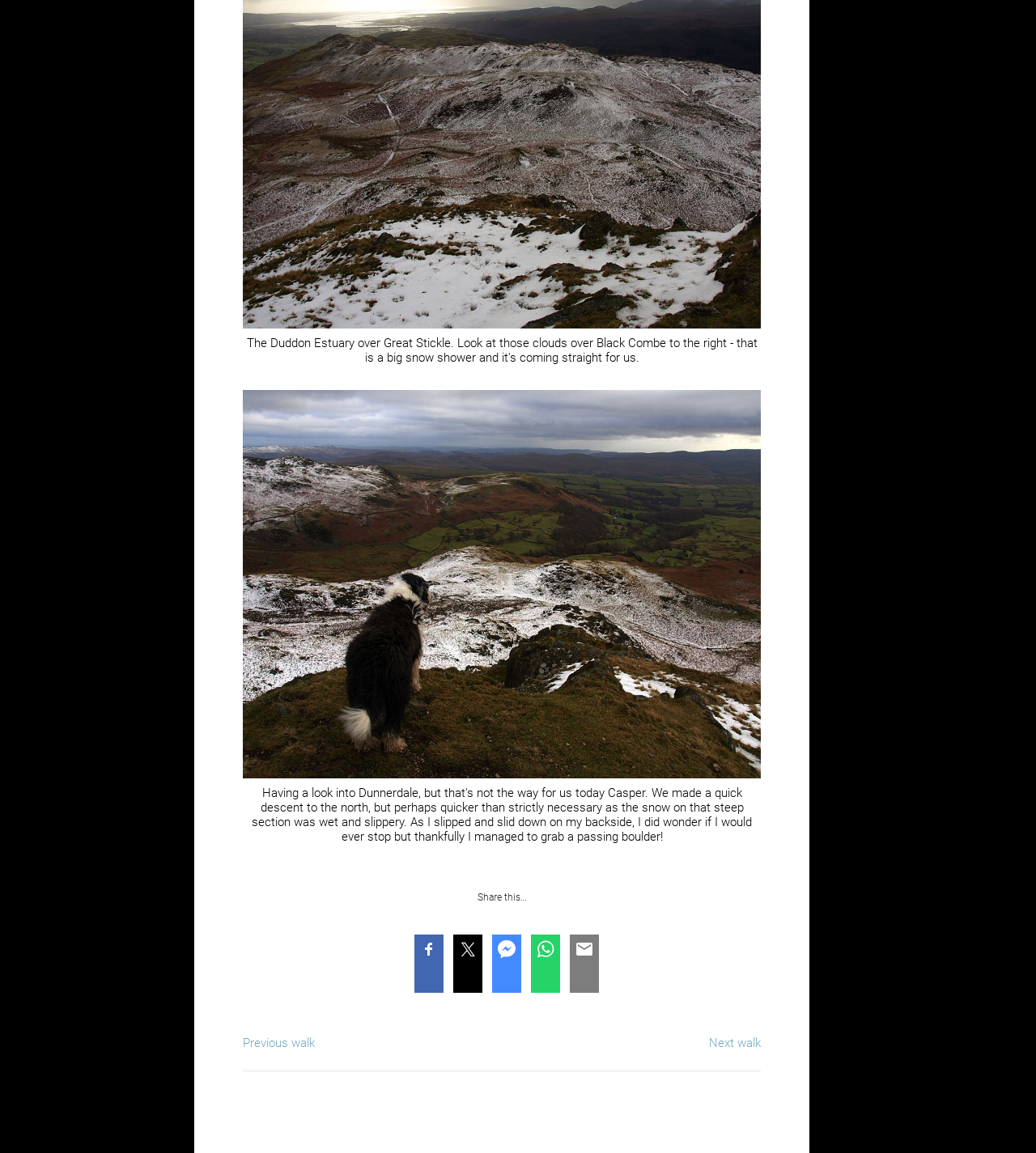Determine the bounding box for the UI element as described: "Whatsapp". The coordinates should be represented as four float numbers between 0 and 1, formatted as [left, top, right, bottom].

[0.512, 0.811, 0.541, 0.836]